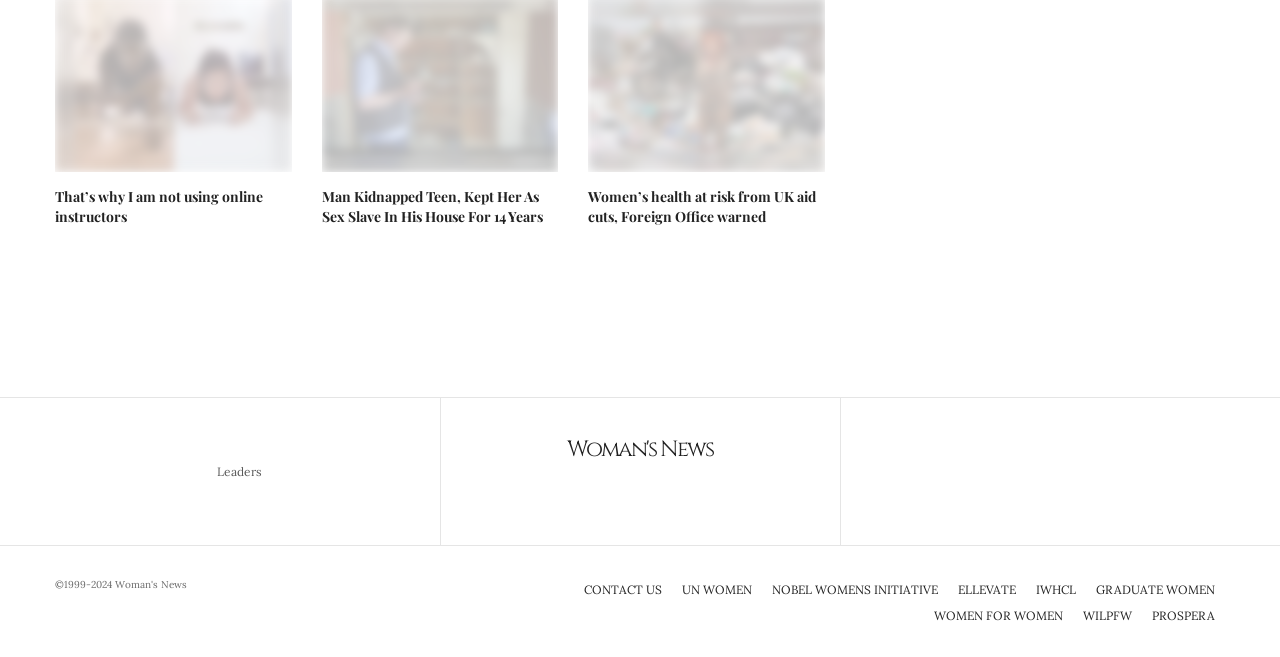Based on the visual content of the image, answer the question thoroughly: What is the warning about UK aid cuts?

The third article's heading is 'Women’s health at risk from UK aid cuts, Foreign Office warned', which implies that the warning is about the risk to women's health due to UK aid cuts.